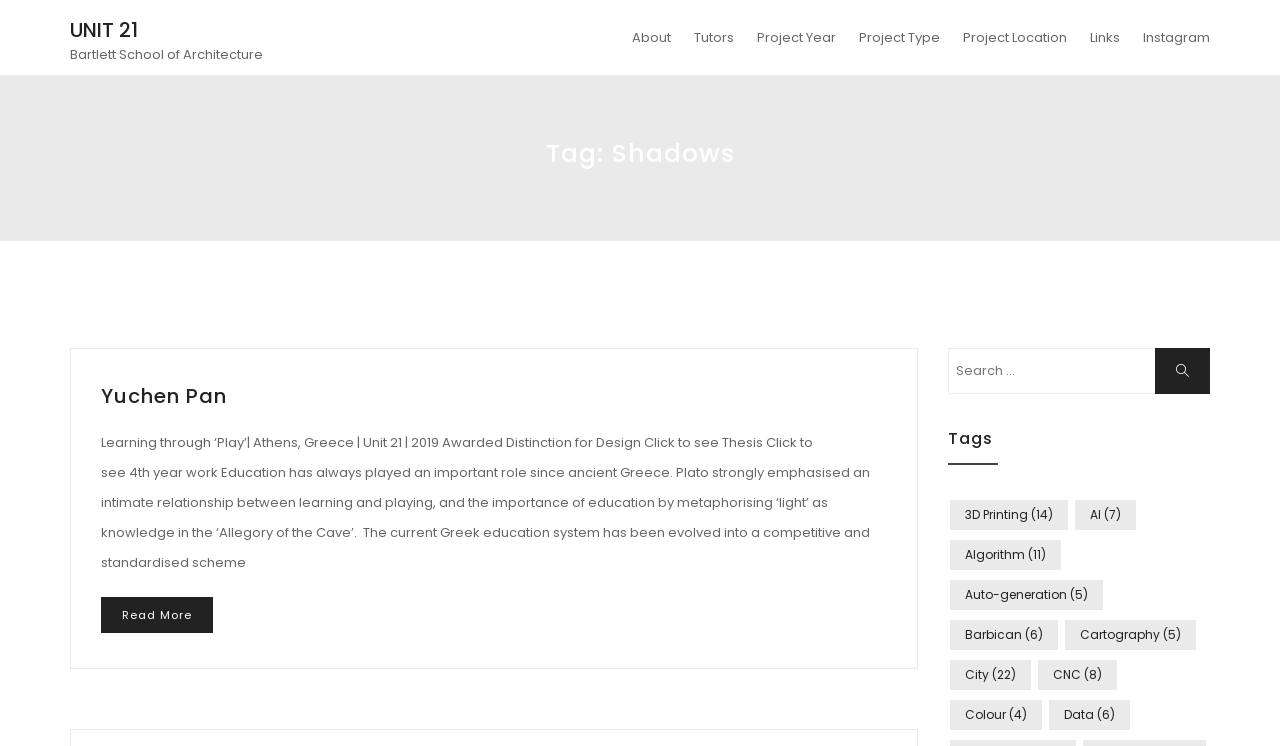Please locate the clickable area by providing the bounding box coordinates to follow this instruction: "Check out the 'Shadows' tag".

[0.055, 0.186, 0.945, 0.227]